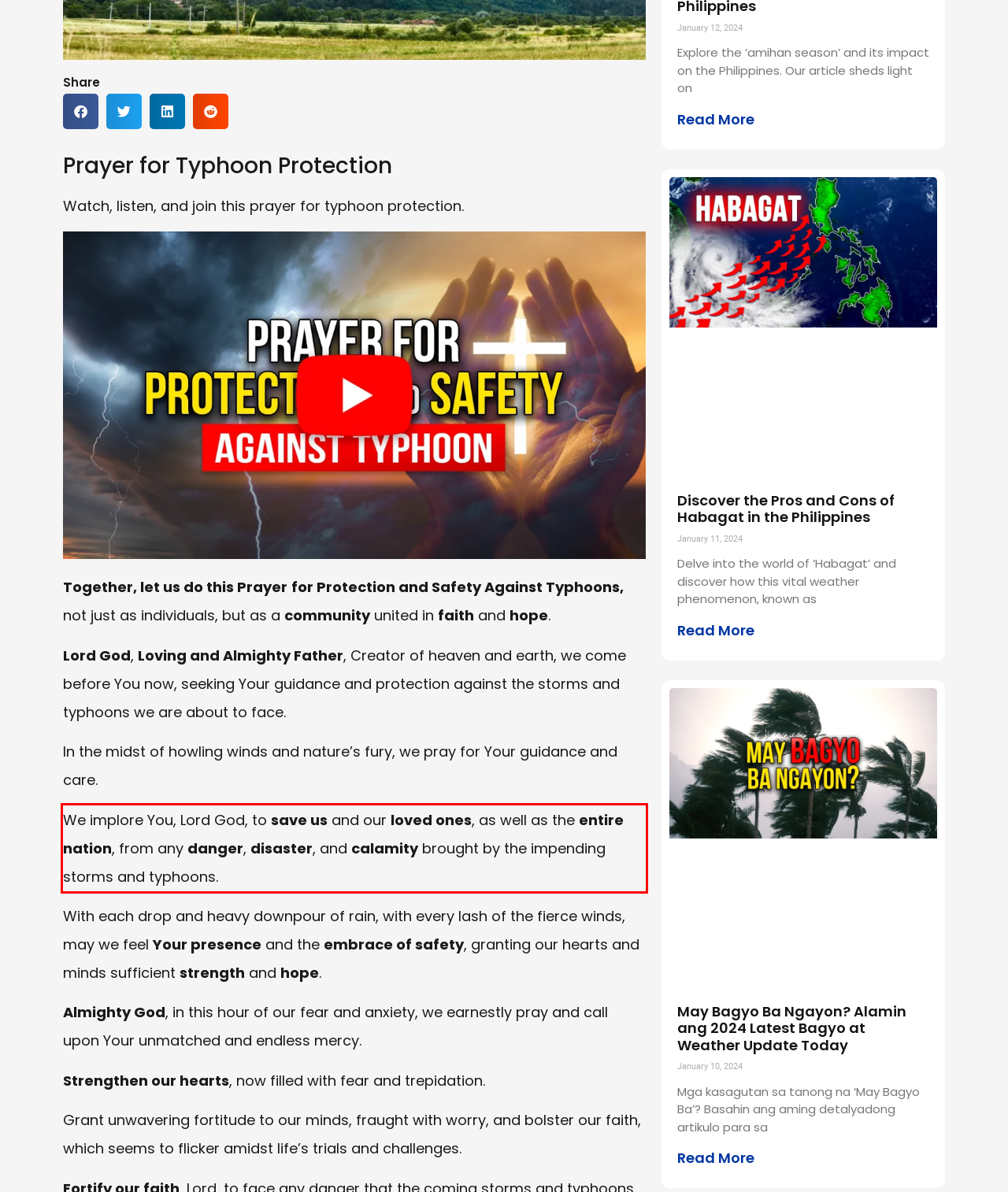Observe the screenshot of the webpage, locate the red bounding box, and extract the text content within it.

We implore You, Lord God, to save us and our loved ones, as well as the entire nation, from any danger, disaster, and calamity brought by the impending storms and typhoons.